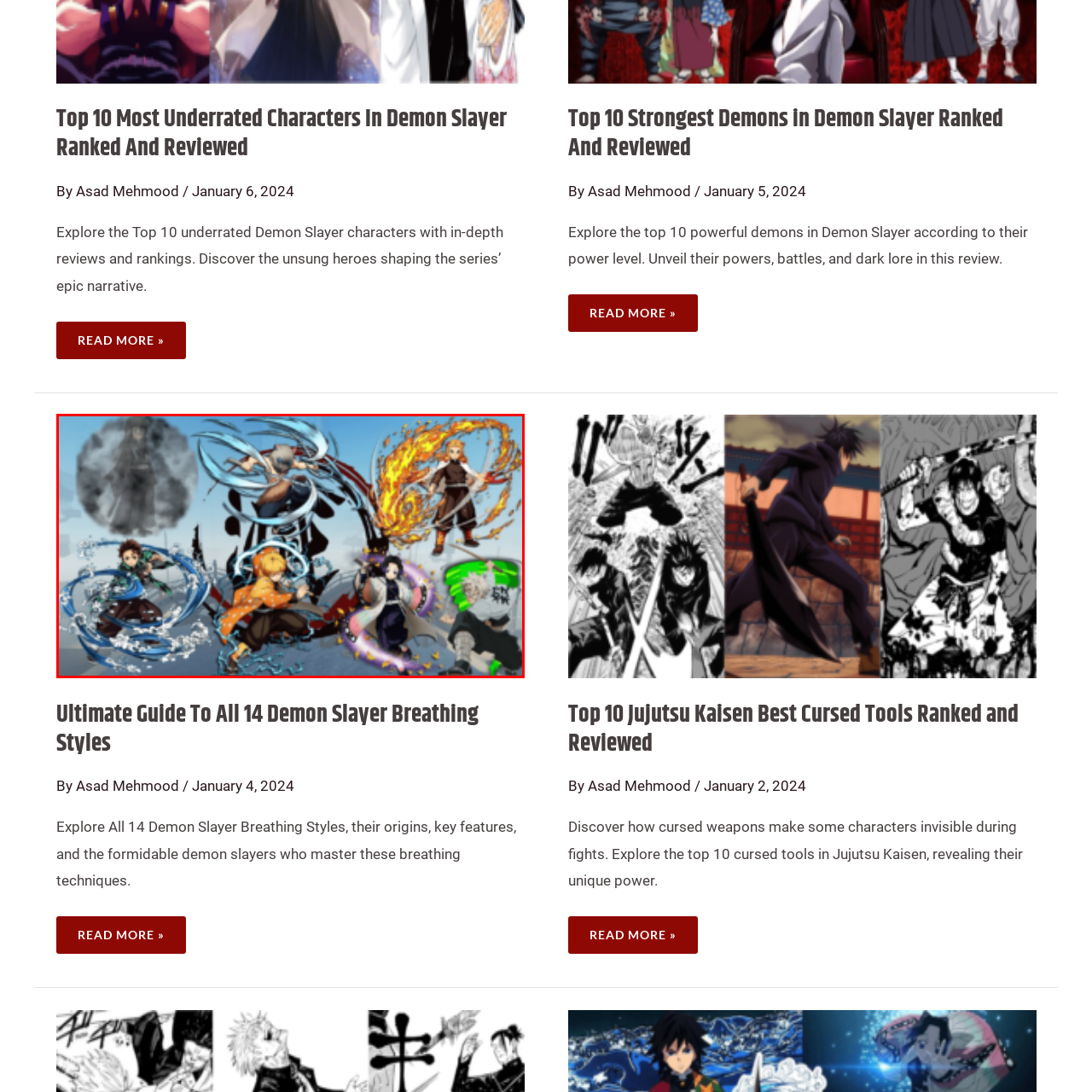Inspect the image surrounded by the red border and give a one-word or phrase answer to the question:
What is the color of the sky in the background?

Light-blue